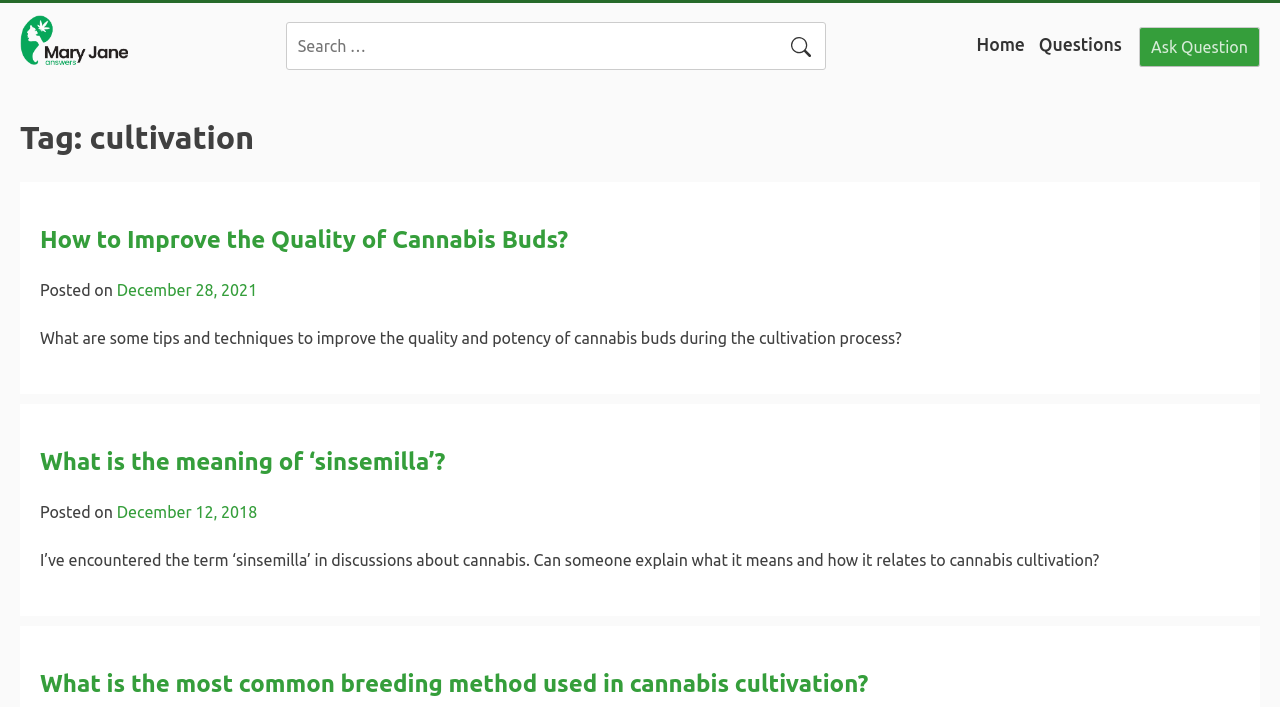Please determine the bounding box coordinates of the element's region to click for the following instruction: "Click on the 'Home' link".

[0.759, 0.038, 0.805, 0.09]